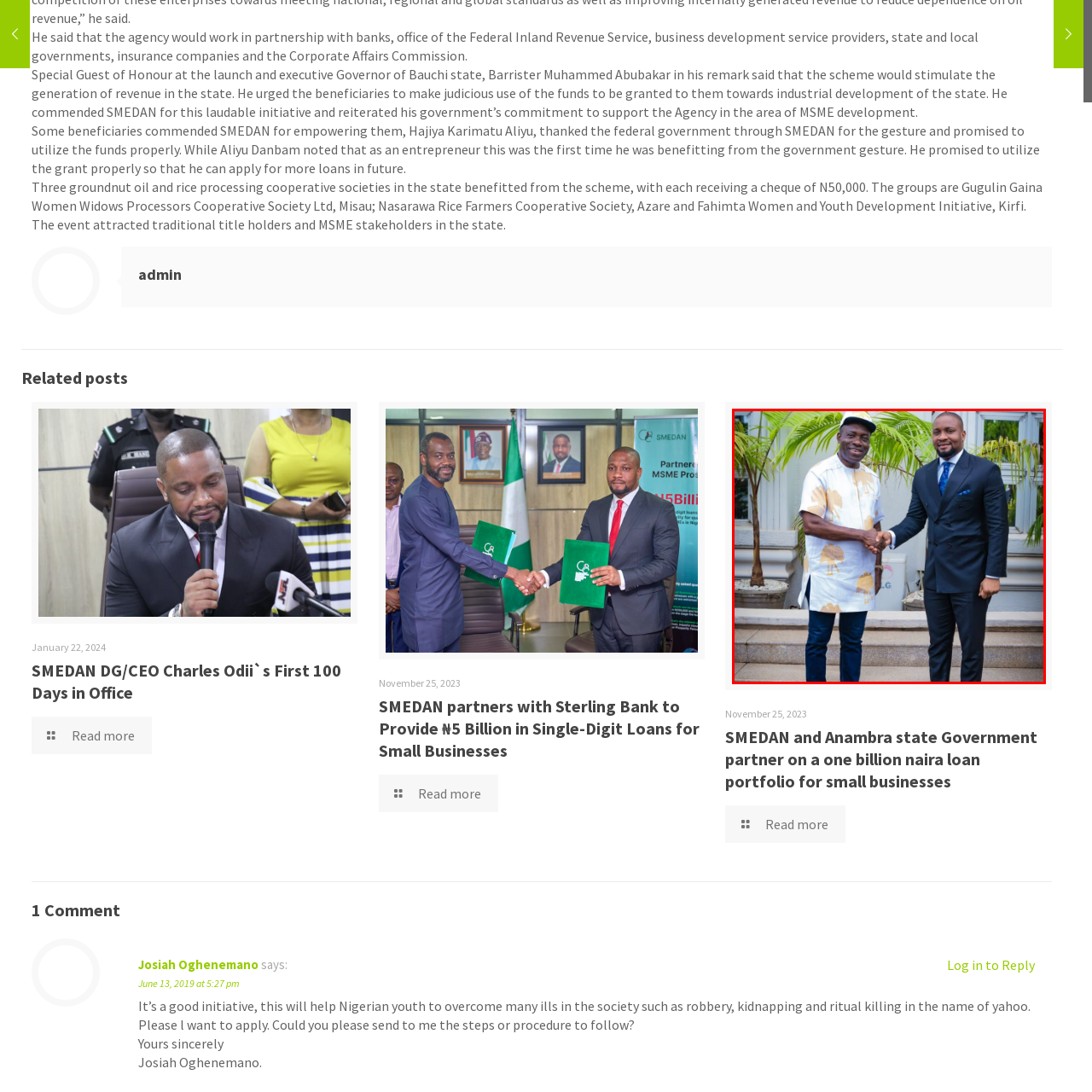Deliver a detailed account of the image that lies within the red box.

The image captures a moment of camaraderie and collaboration between two individuals, both dressed in formal attire. On the left, a man wearing a white shirt adorned with golden tree motifs and a matching cap extends his hand for a handshake. To his right, another man, elegantly dressed in a dark suit and a smart tie, reciprocates the gesture, signifying a positive exchange. The setting appears to be an official venue, possibly a government building or corporate office, indicated by the greenery and well-maintained surroundings. This image likely represents a significant meeting or partnership, underscoring the importance of collaboration in driving development initiatives, such as those involving the Small and Medium Enterprises Development Agency of Nigeria (SMEDAN).